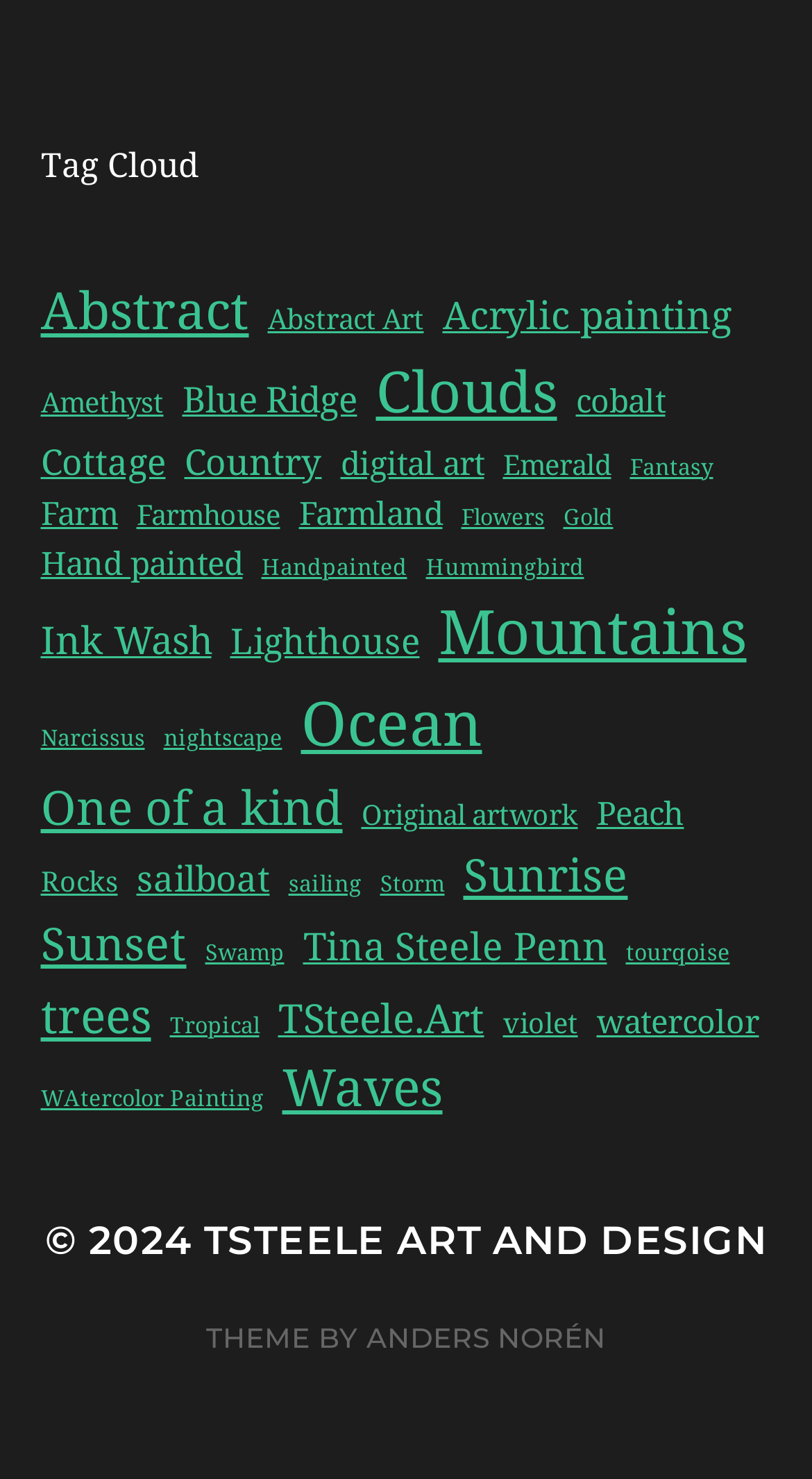Please provide a one-word or short phrase answer to the question:
What is the copyright year?

2024